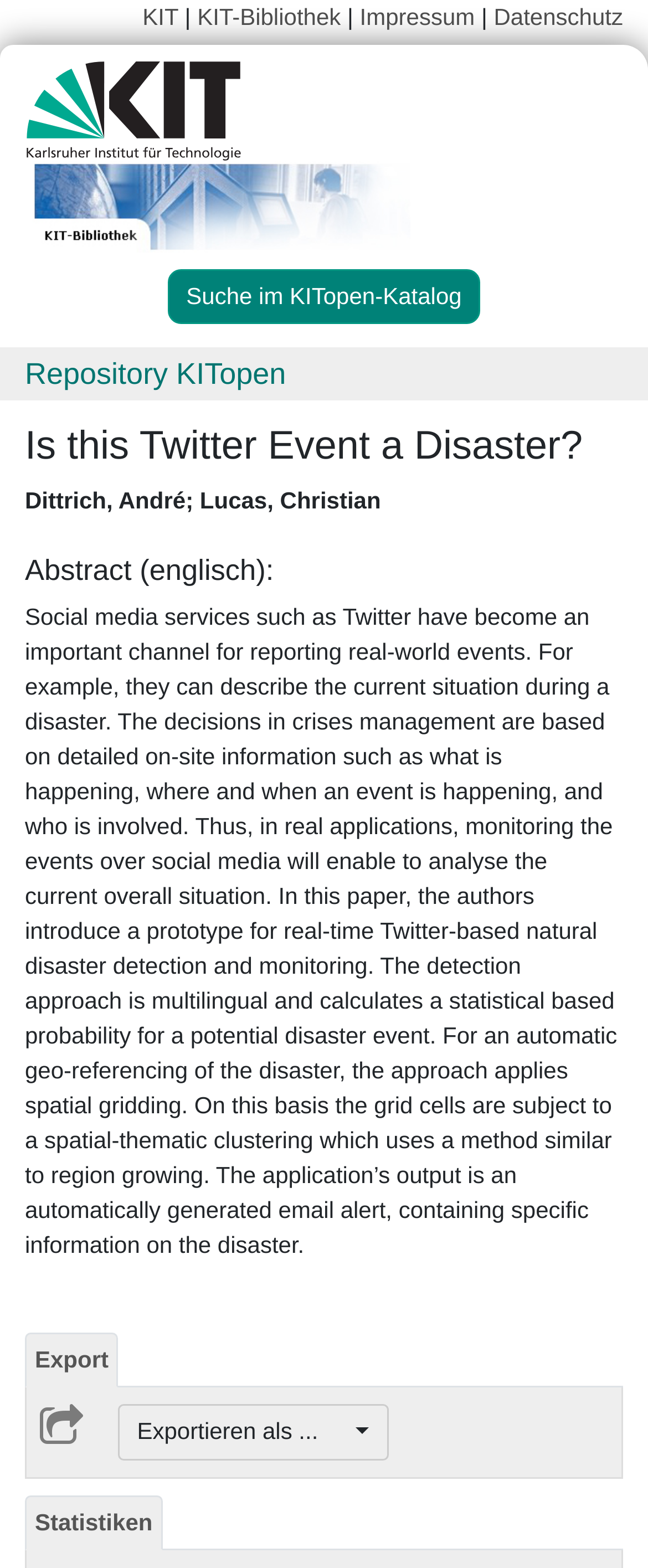Find the bounding box coordinates of the element to click in order to complete the given instruction: "View the Statistiken page."

[0.038, 0.953, 0.251, 0.988]